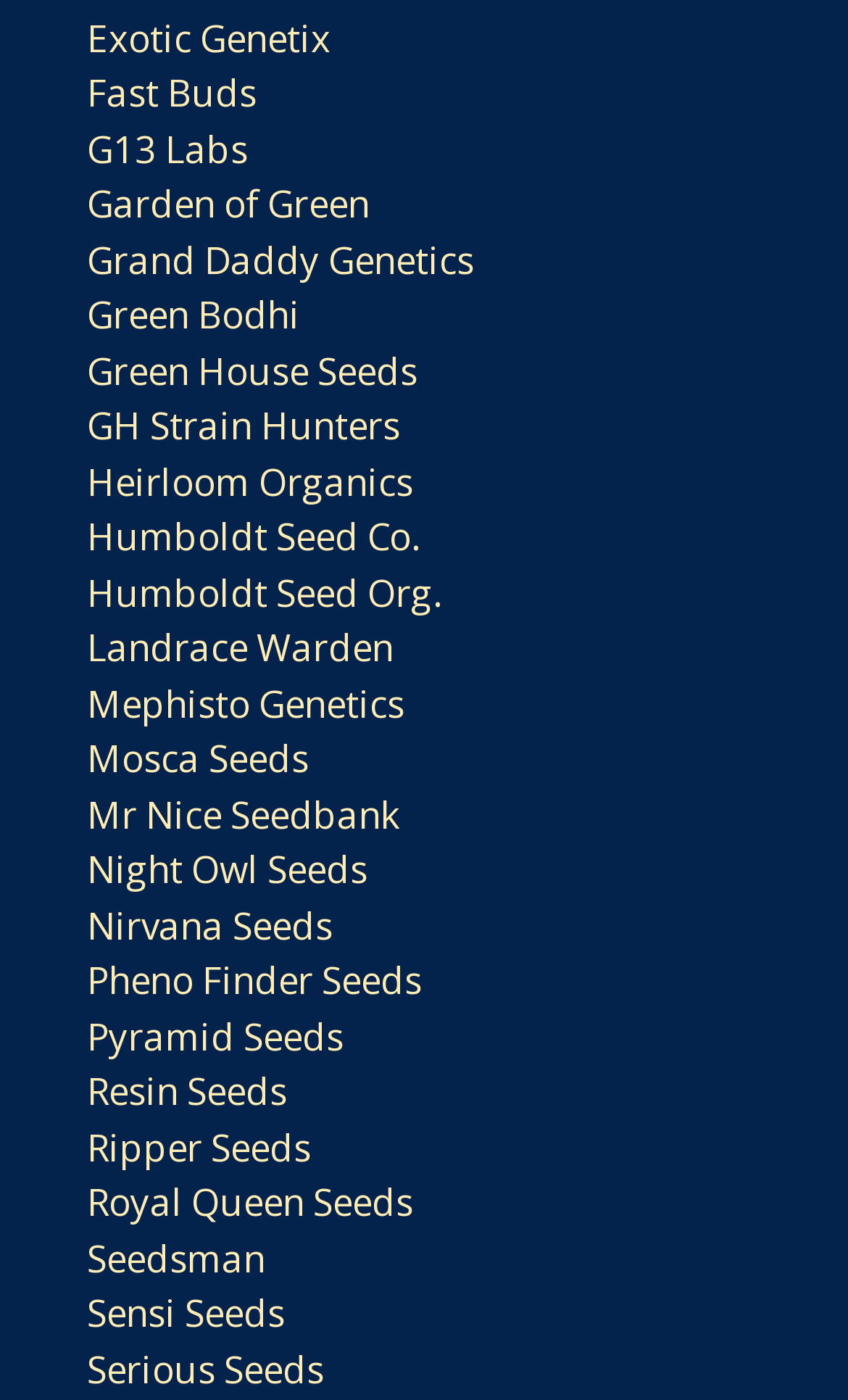Locate the bounding box coordinates of the area that needs to be clicked to fulfill the following instruction: "Open navigation menu". The coordinates should be in the format of four float numbers between 0 and 1, namely [left, top, right, bottom].

None